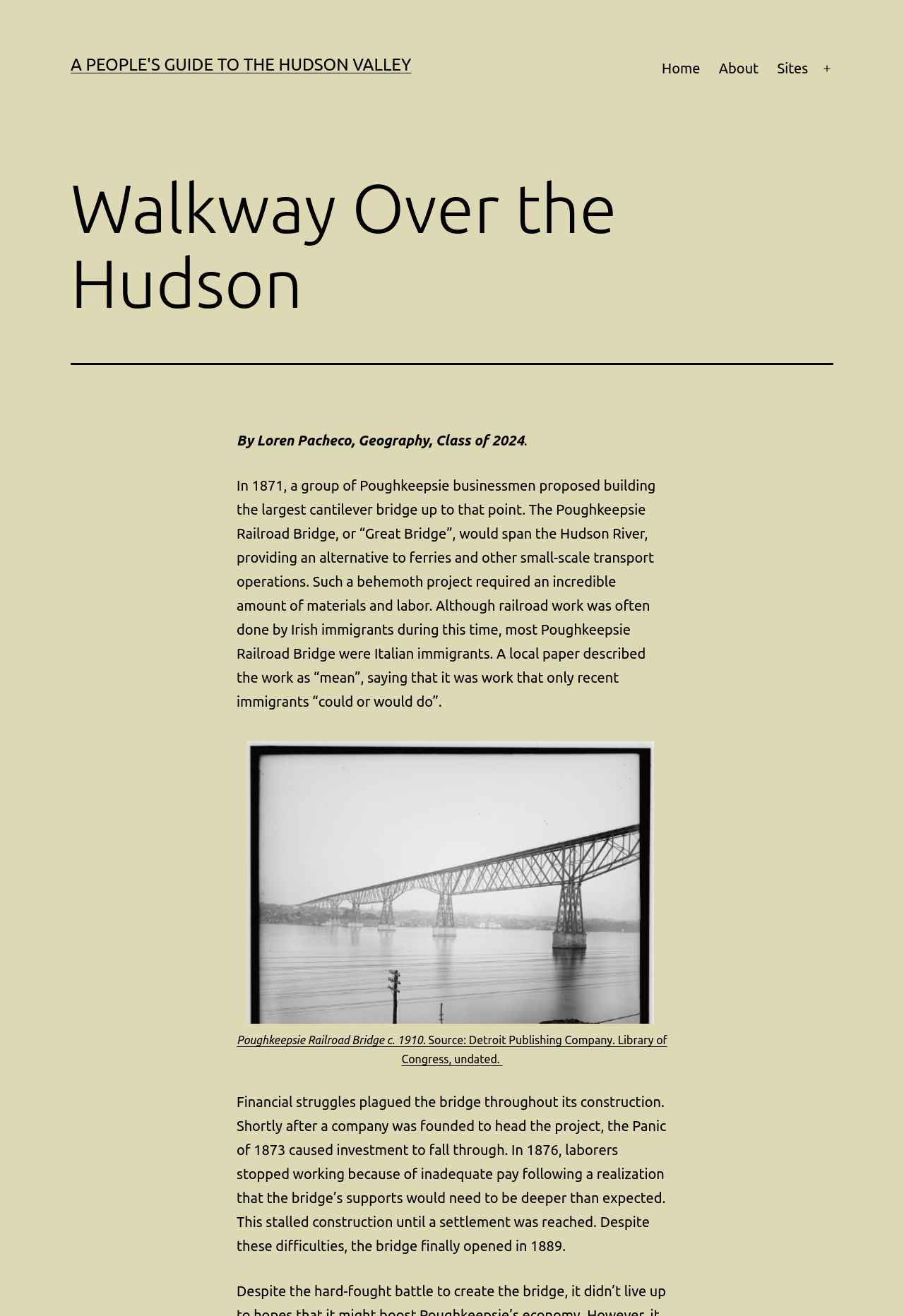Identify and extract the main heading from the webpage.

Walkway Over the Hudson